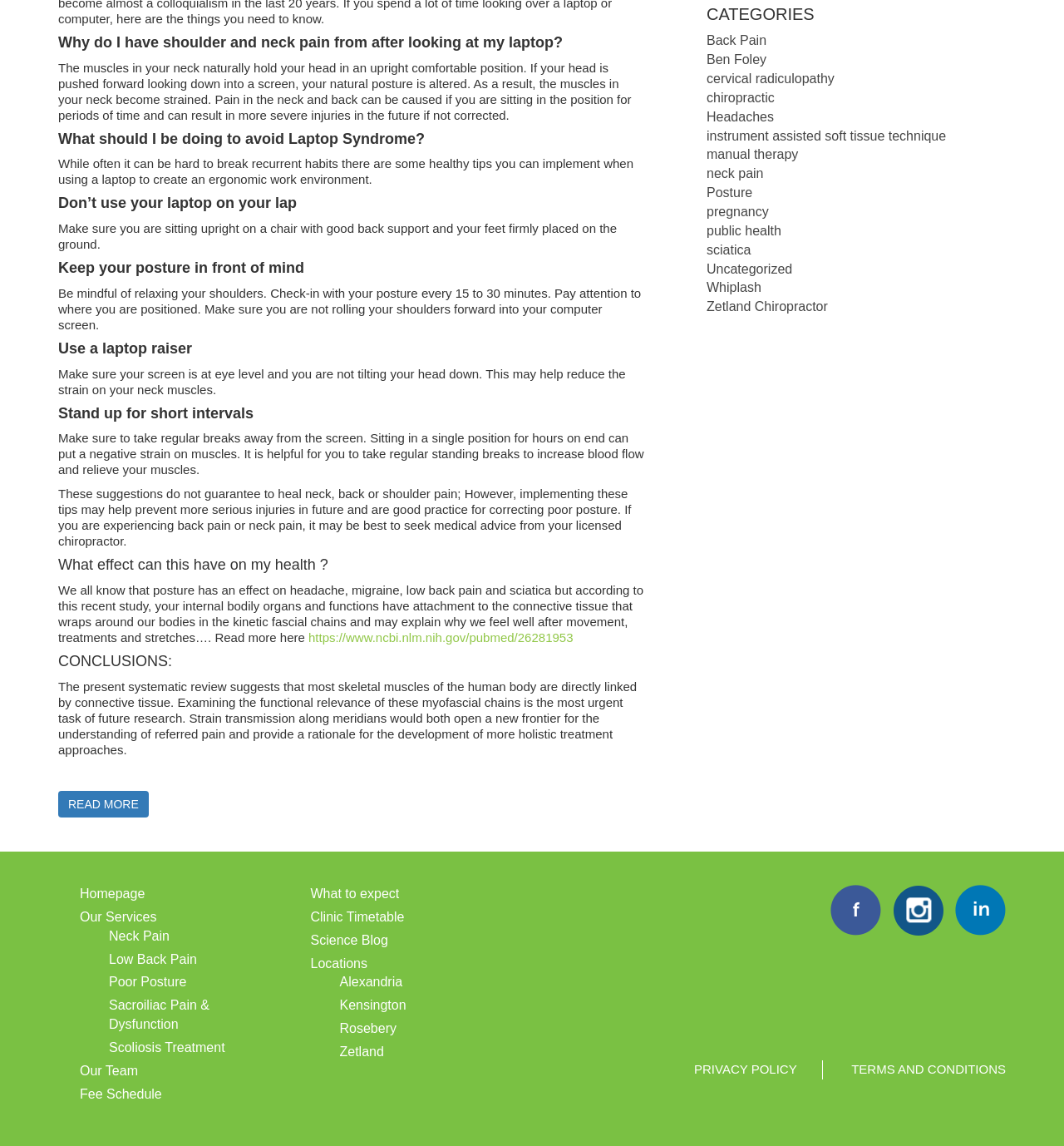Mark the bounding box of the element that matches the following description: "Zetland".

[0.319, 0.911, 0.361, 0.924]